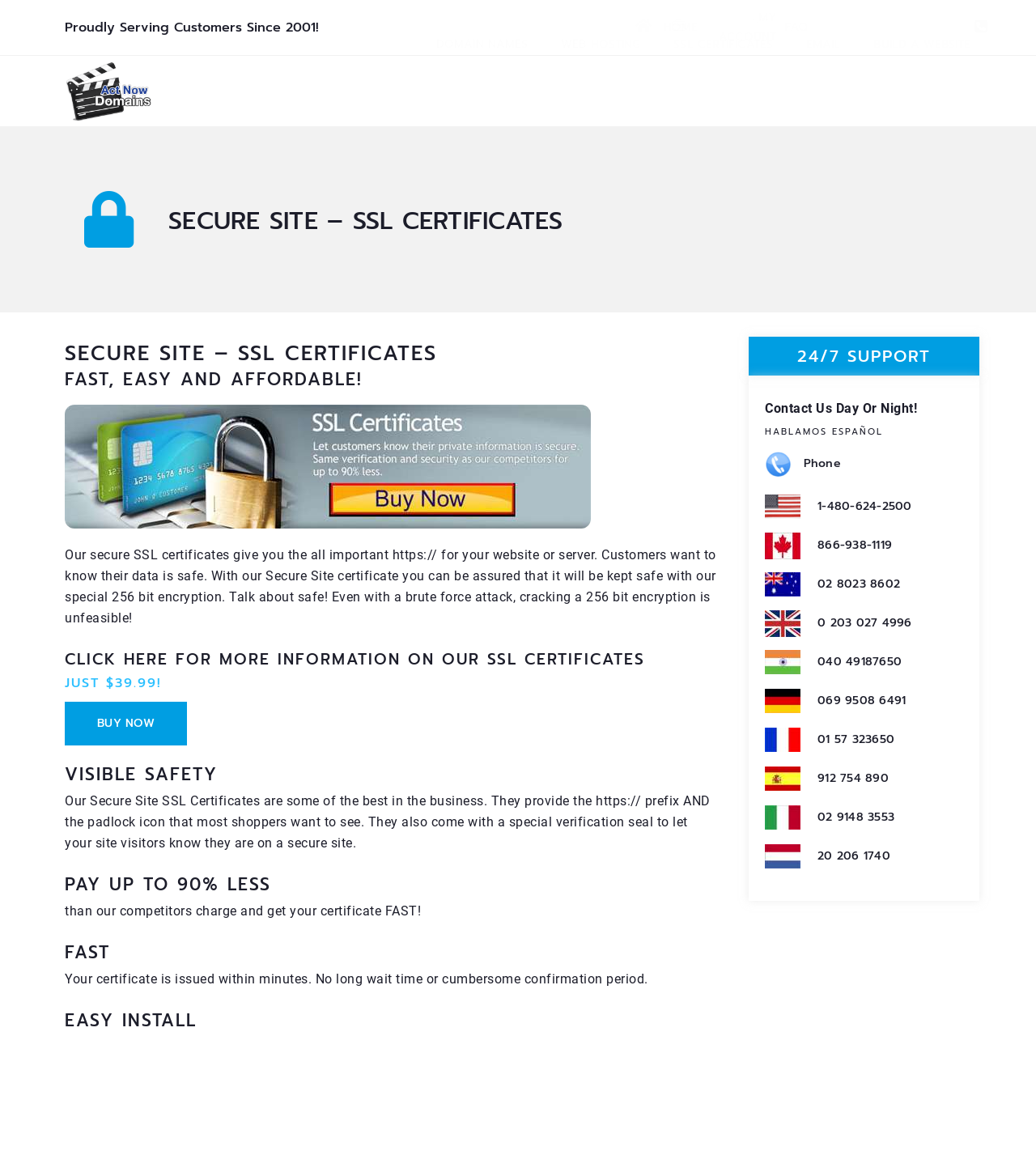Please provide a short answer using a single word or phrase for the question:
What is the main purpose of the SSL certificates?

Secure website